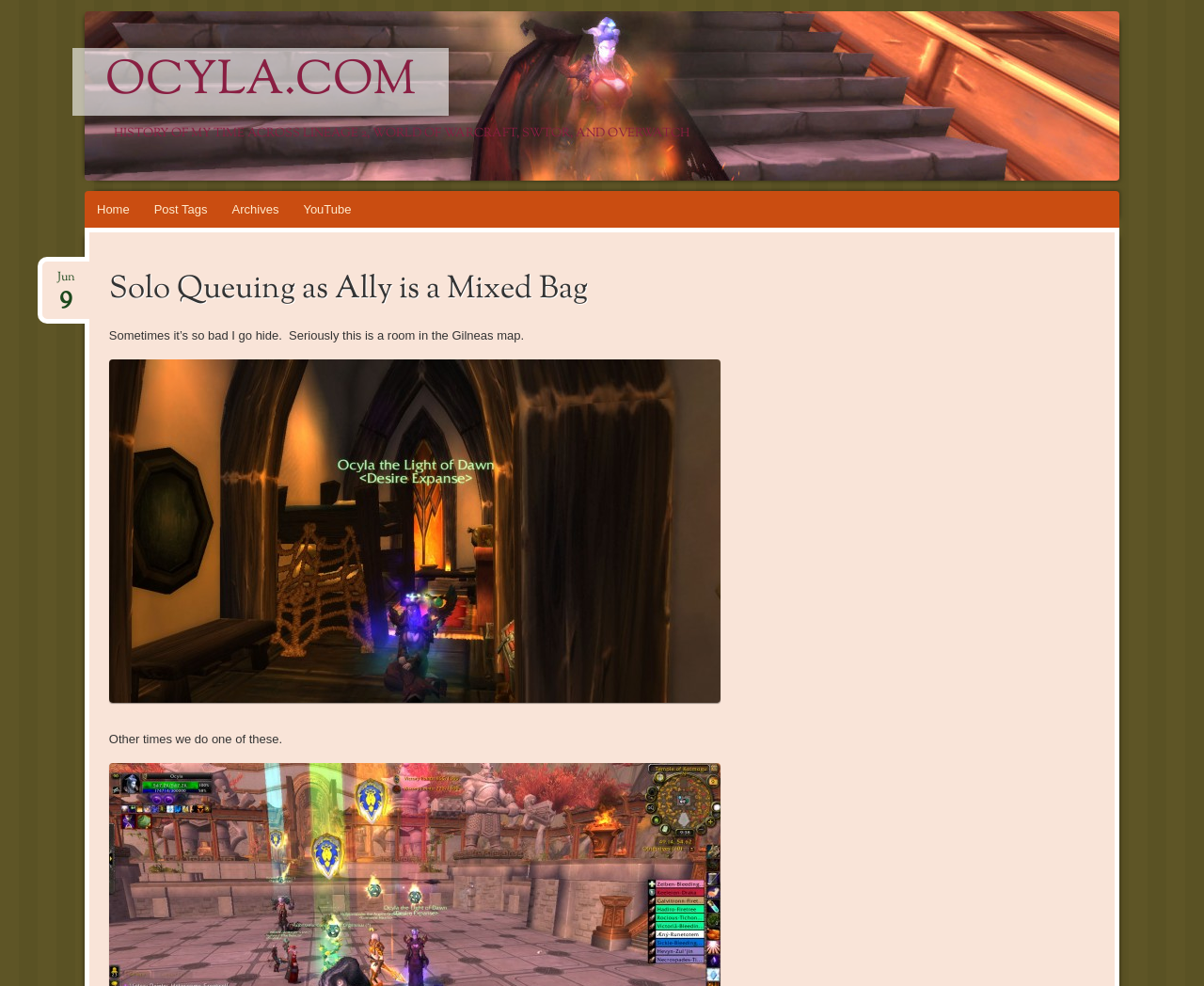Answer the following query concisely with a single word or phrase:
What is the name of the image?

WoWScrnShot_060914_162324